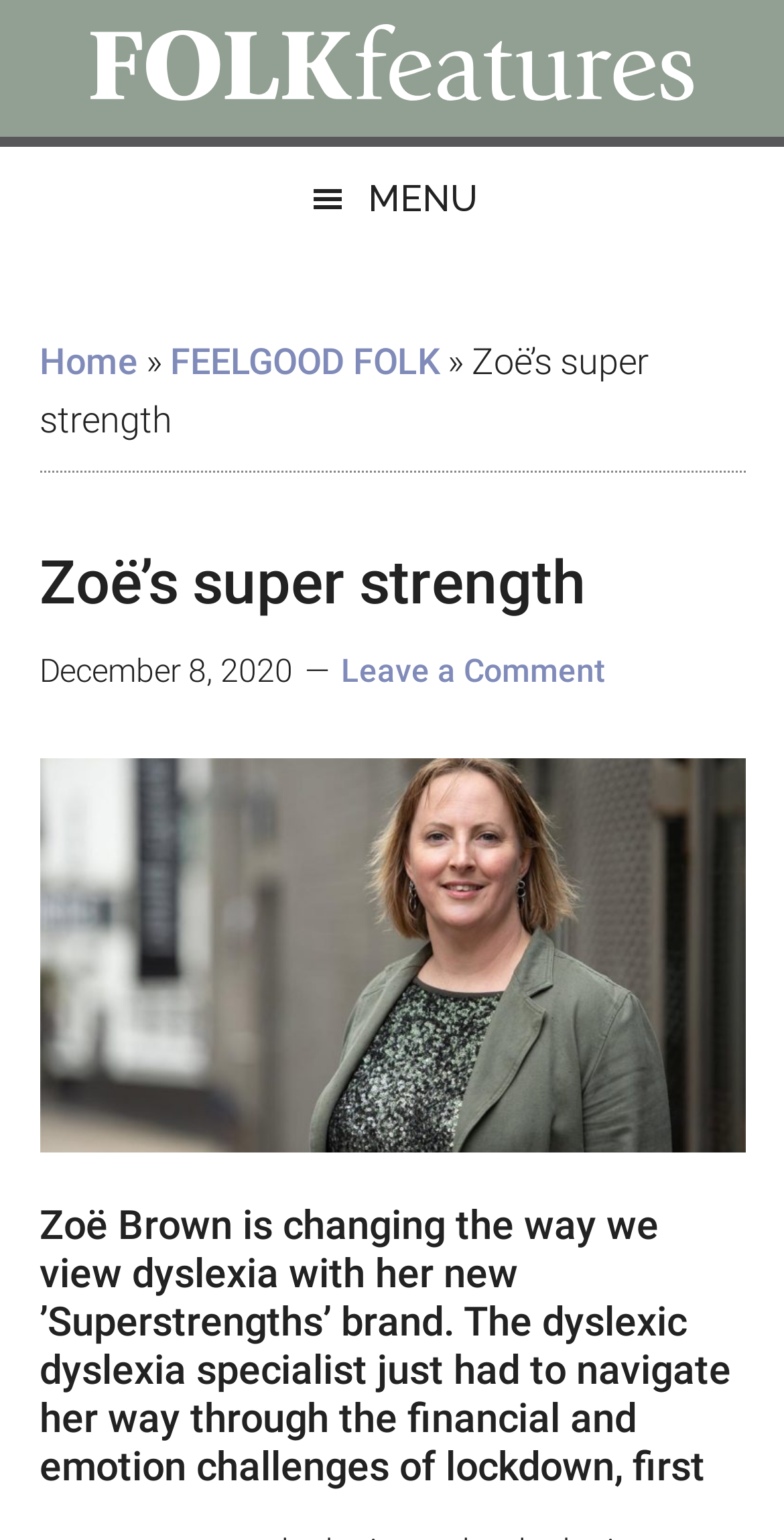What is the name of the brand mentioned in the article?
Please analyze the image and answer the question with as much detail as possible.

The article mentions Zoë Brown's new brand, which is called 'Dyslexia Superstrengths'. This information can be obtained by reading the article's content.